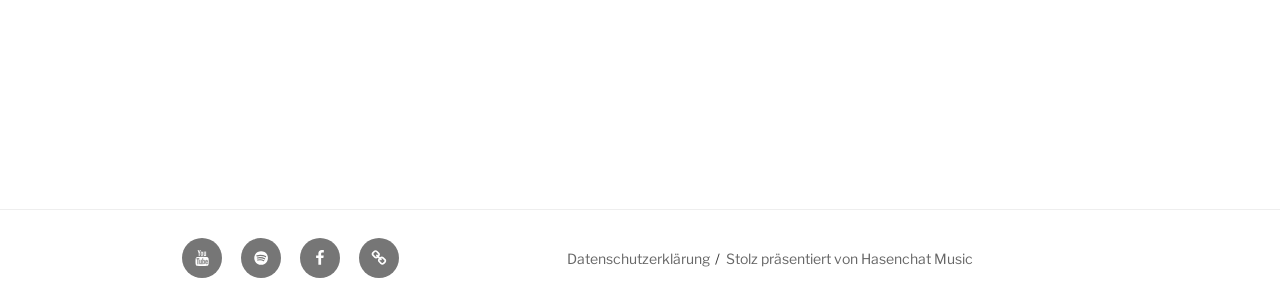Provide the bounding box coordinates of the UI element that matches the description: "Stolz präsentiert von Hasenchat Music".

[0.567, 0.814, 0.76, 0.87]